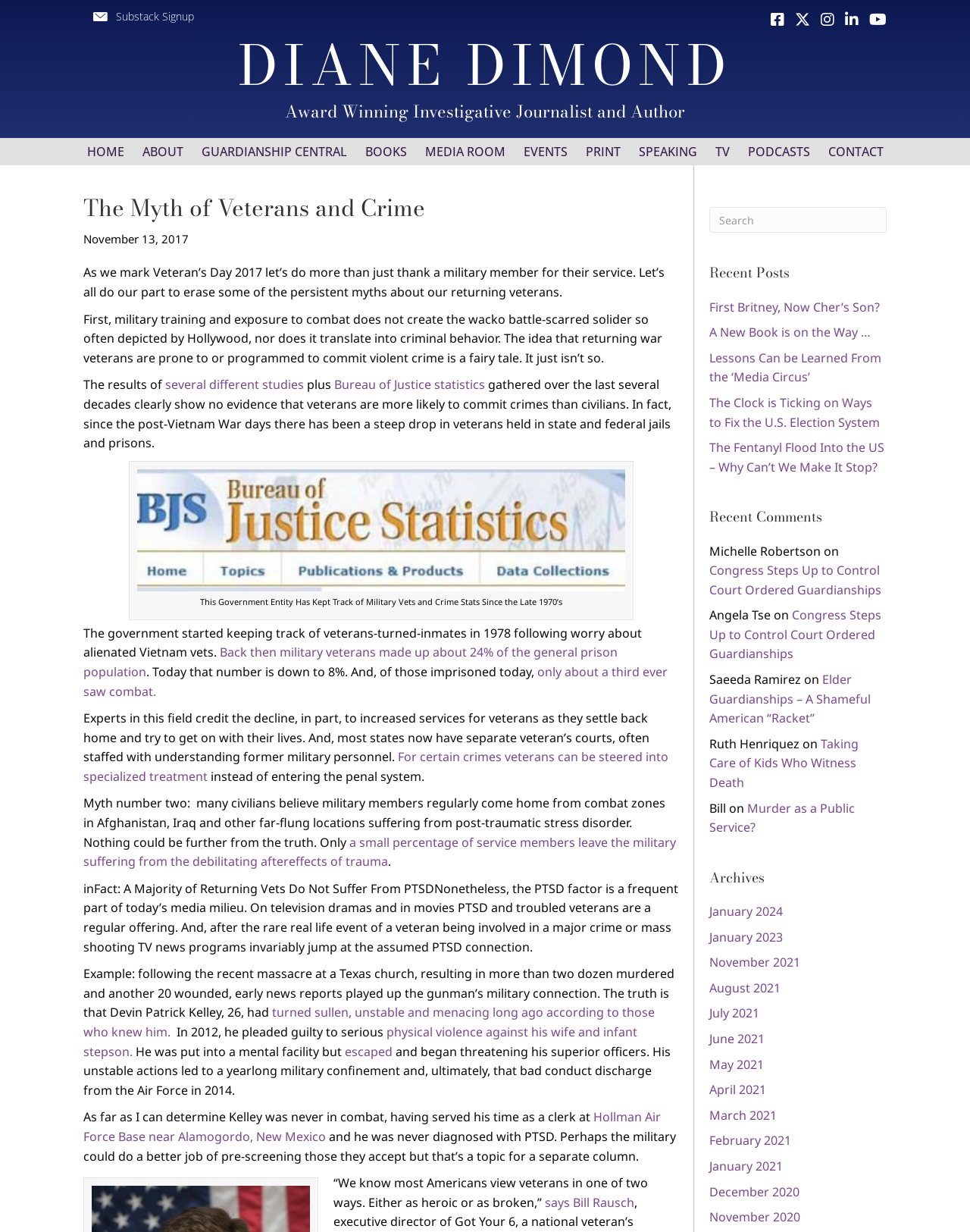What is the name of the church where a massacre occurred, mentioned in the article?
Using the visual information, reply with a single word or short phrase.

Texas church